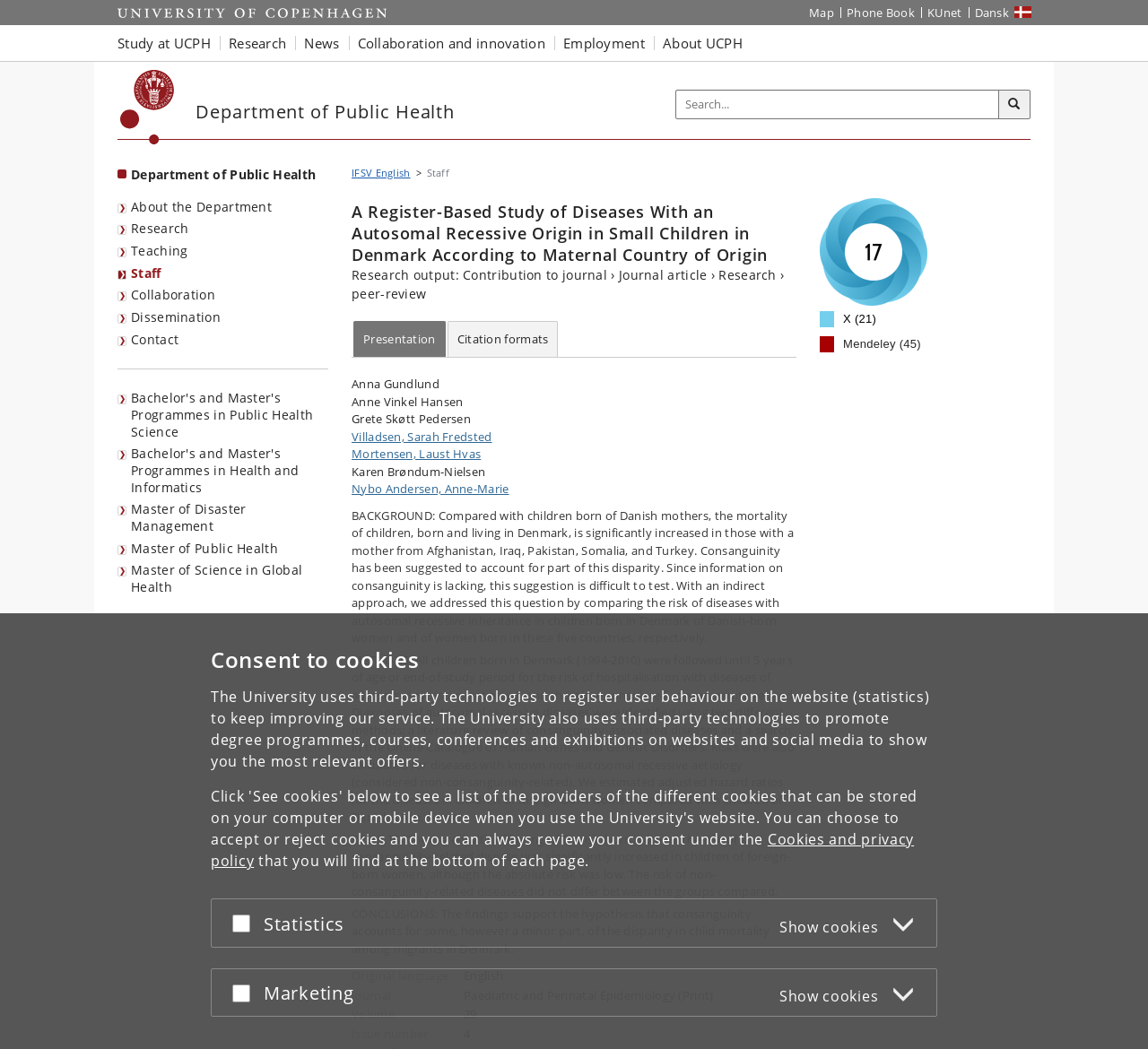Find the bounding box coordinates for the area that must be clicked to perform this action: "View the research output".

[0.306, 0.253, 0.396, 0.27]